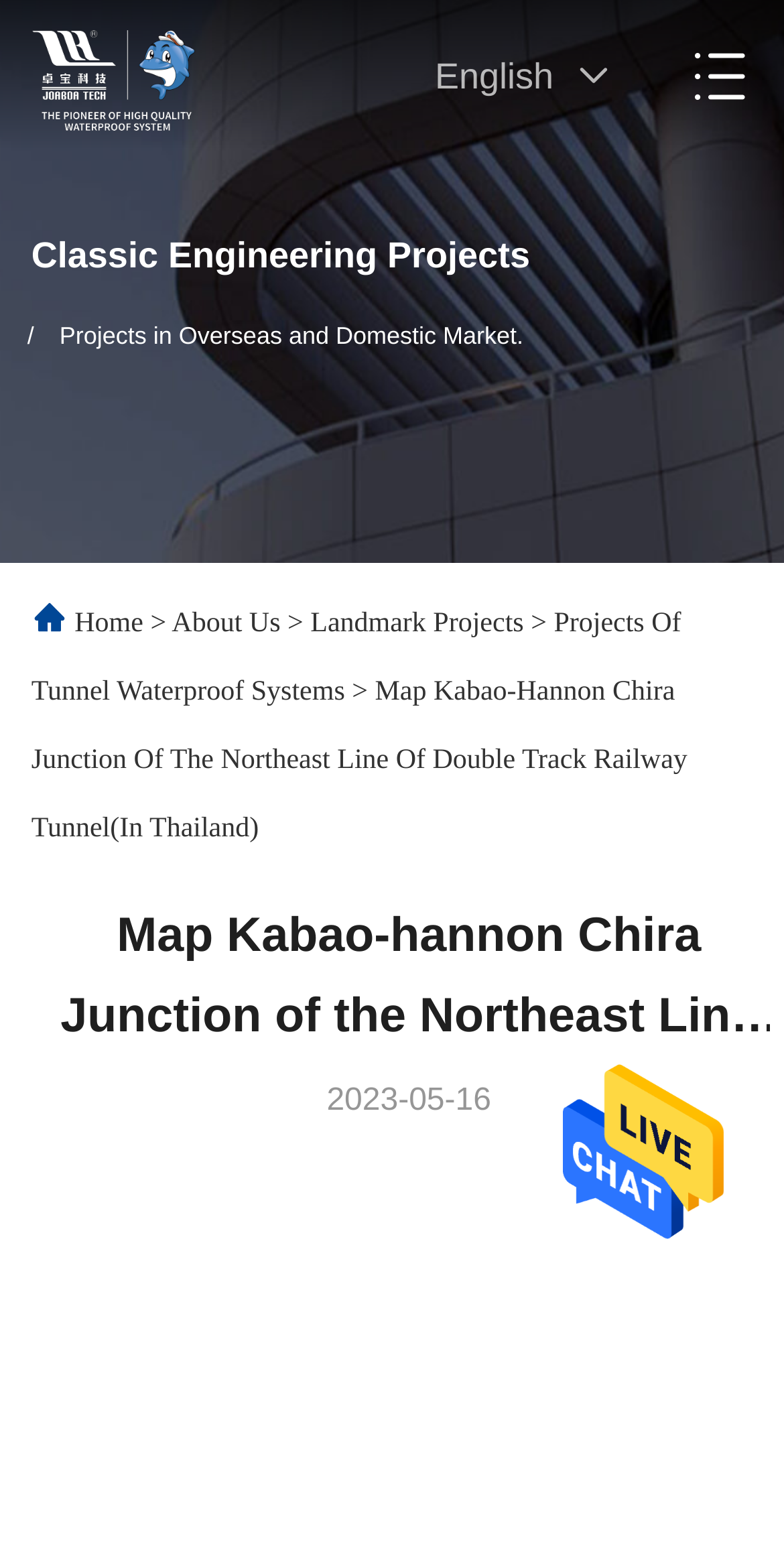Use the information in the screenshot to answer the question comprehensively: How many main sections are on the webpage?

I found the number of main sections by looking at the navigation menu on the webpage, which has four main sections: 'Home', 'About Us', 'Landmark Projects', and 'Projects Of Tunnel Waterproof Systems'. This suggests that there are four main sections on the webpage.